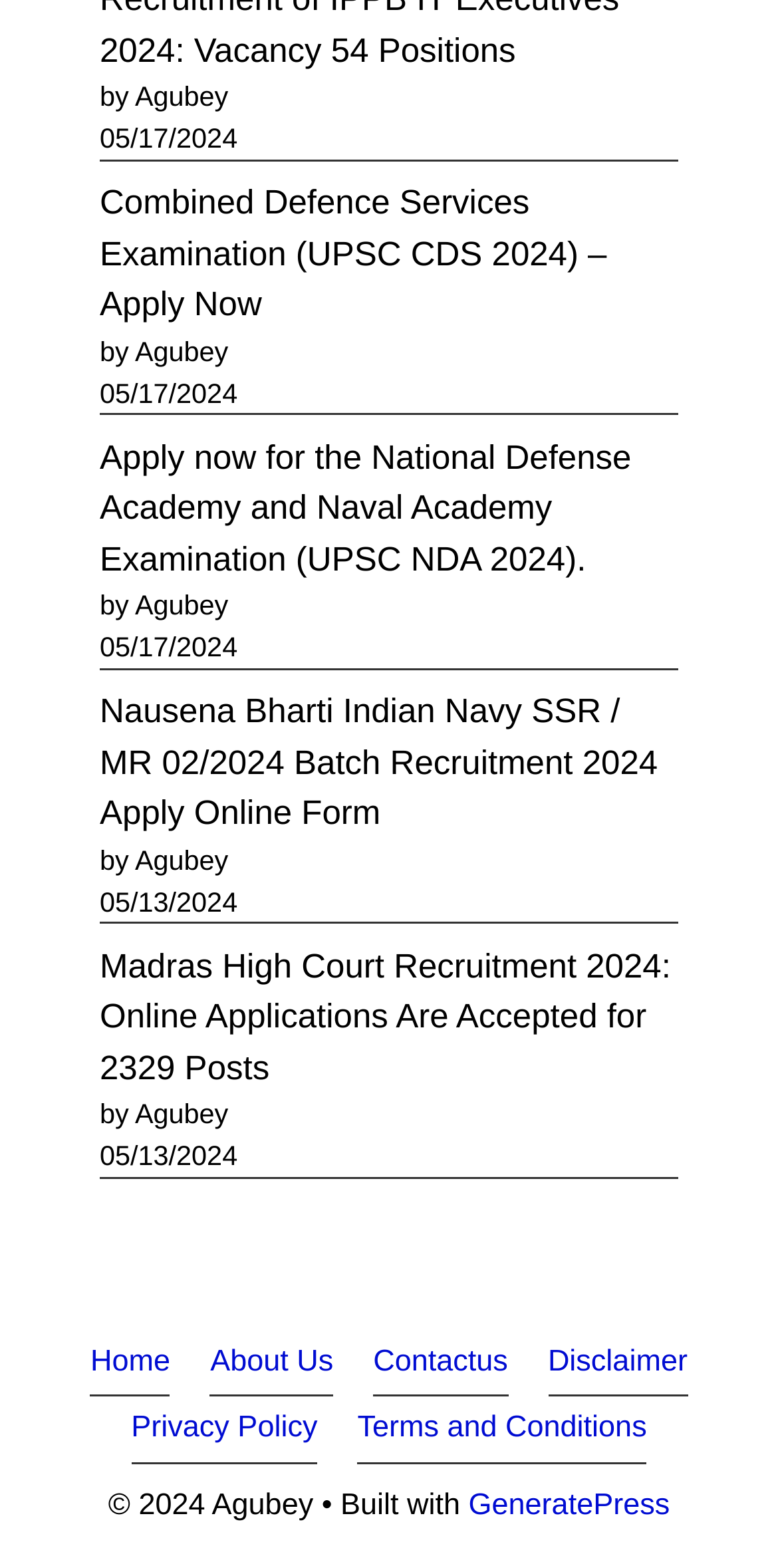Please mark the clickable region by giving the bounding box coordinates needed to complete this instruction: "View topic 'UI and Window Layout (Mac) - Wish and Feedback from classroom'".

None